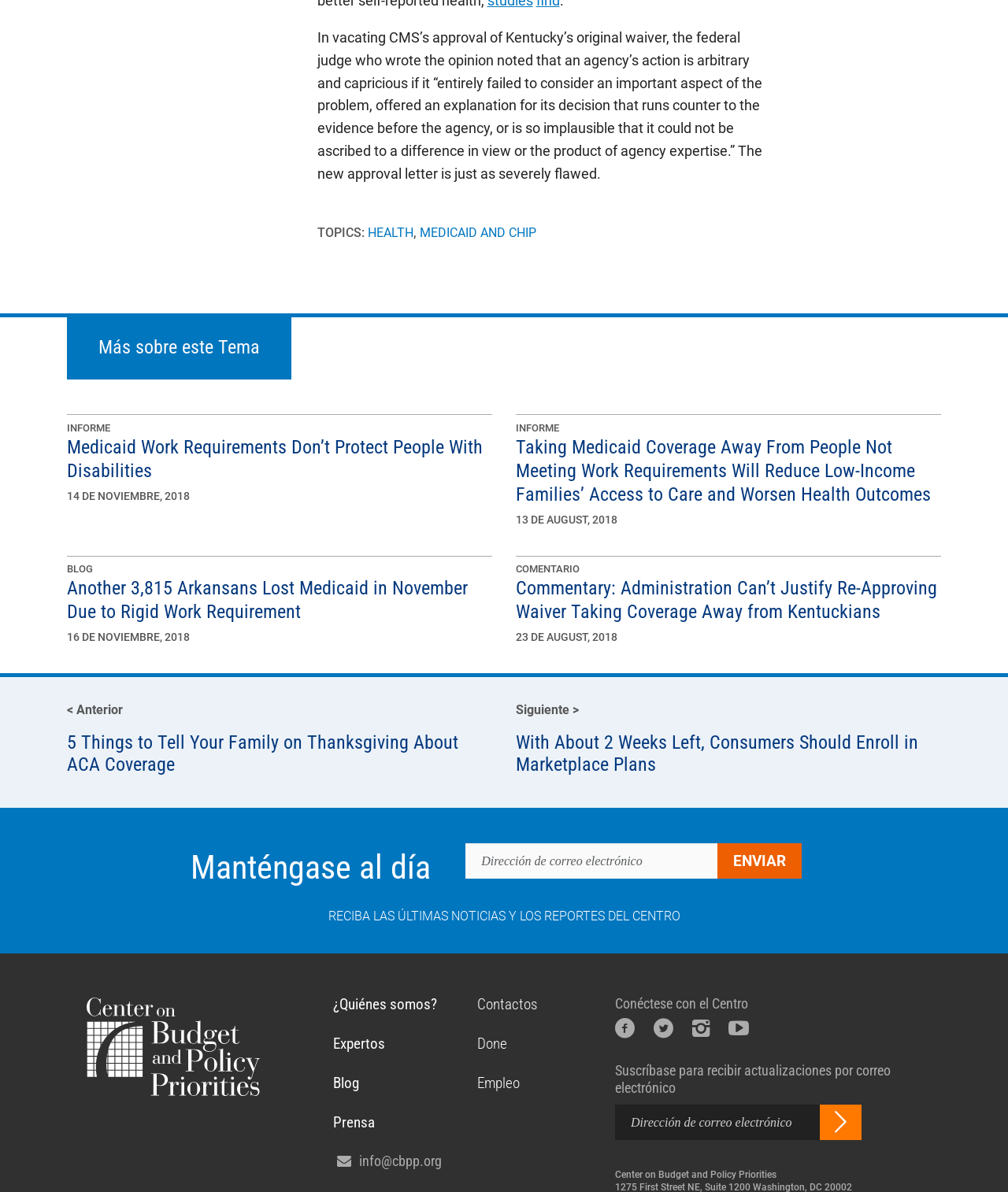How many social media platforms are linked at the bottom of the webpage? Please answer the question using a single word or phrase based on the image.

4